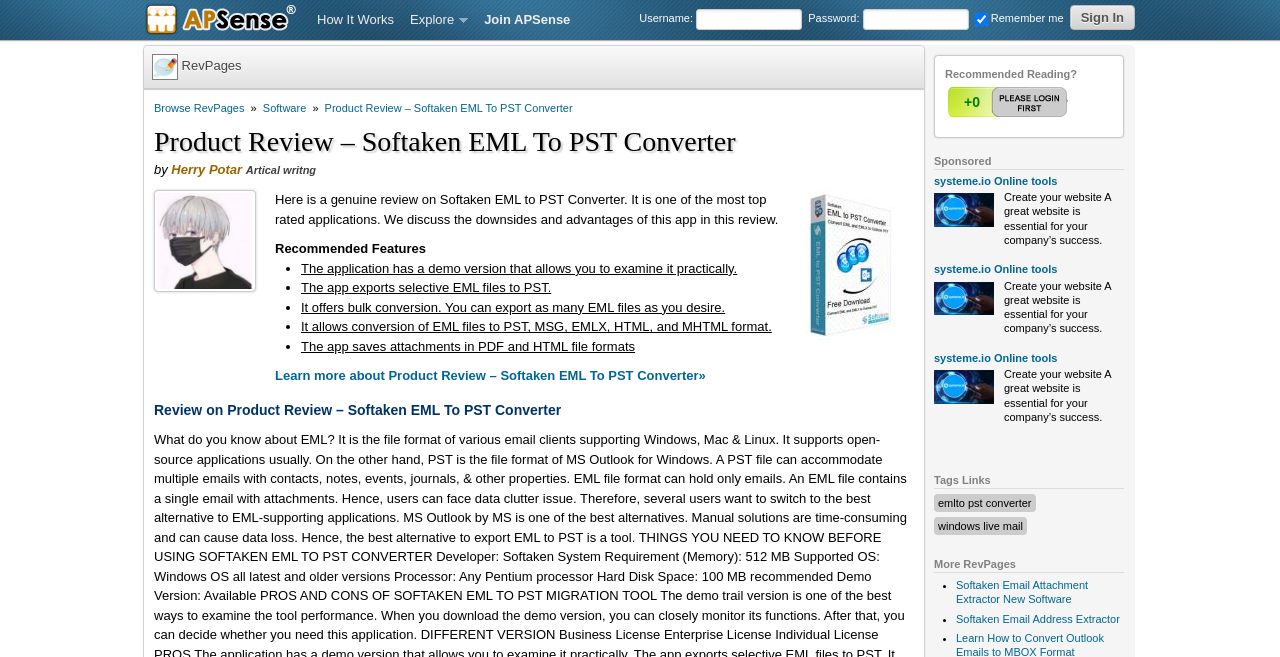What is the name of the software being reviewed?
Could you answer the question in a detailed manner, providing as much information as possible?

The webpage is a review of a software, and the name of the software is mentioned in the heading 'Product Review – Softaken EML To PST Converter' and also in the static text 'Here is a genuine review on Softaken EML to PST Converter...'.